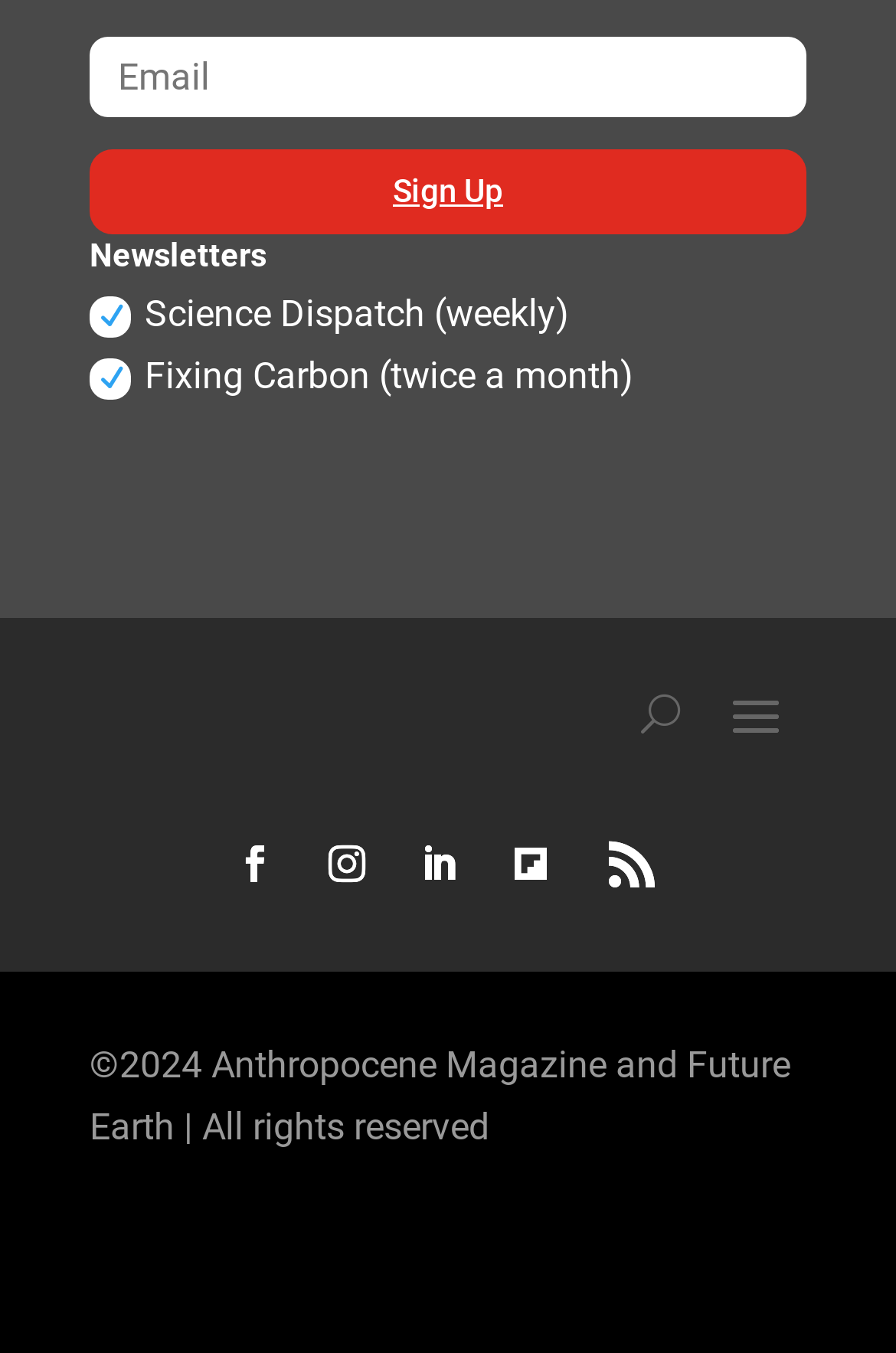Using the webpage screenshot, locate the HTML element that fits the following description and provide its bounding box: "Follow".

[0.244, 0.611, 0.326, 0.666]